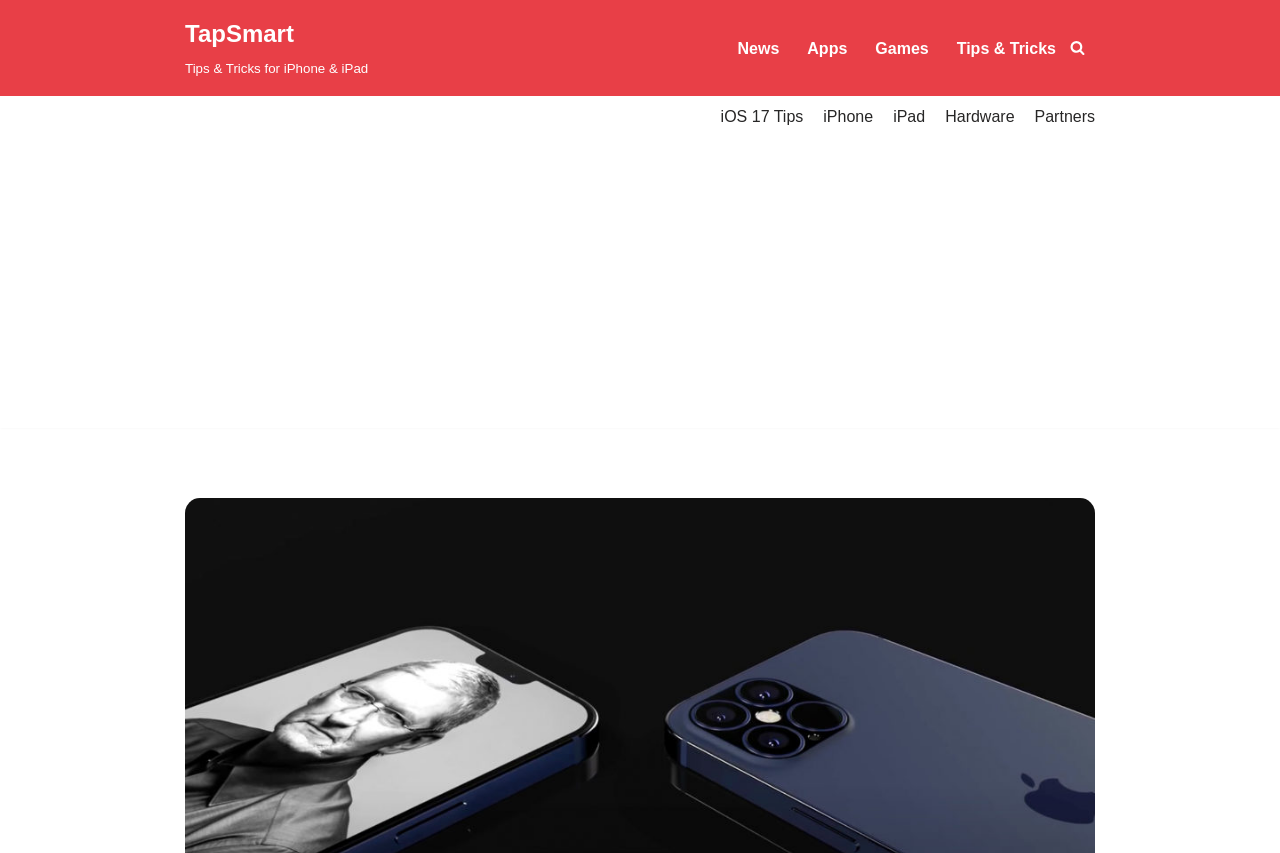Determine the bounding box for the UI element as described: "iPhone". The coordinates should be represented as four float numbers between 0 and 1, formatted as [left, top, right, bottom].

[0.643, 0.122, 0.682, 0.152]